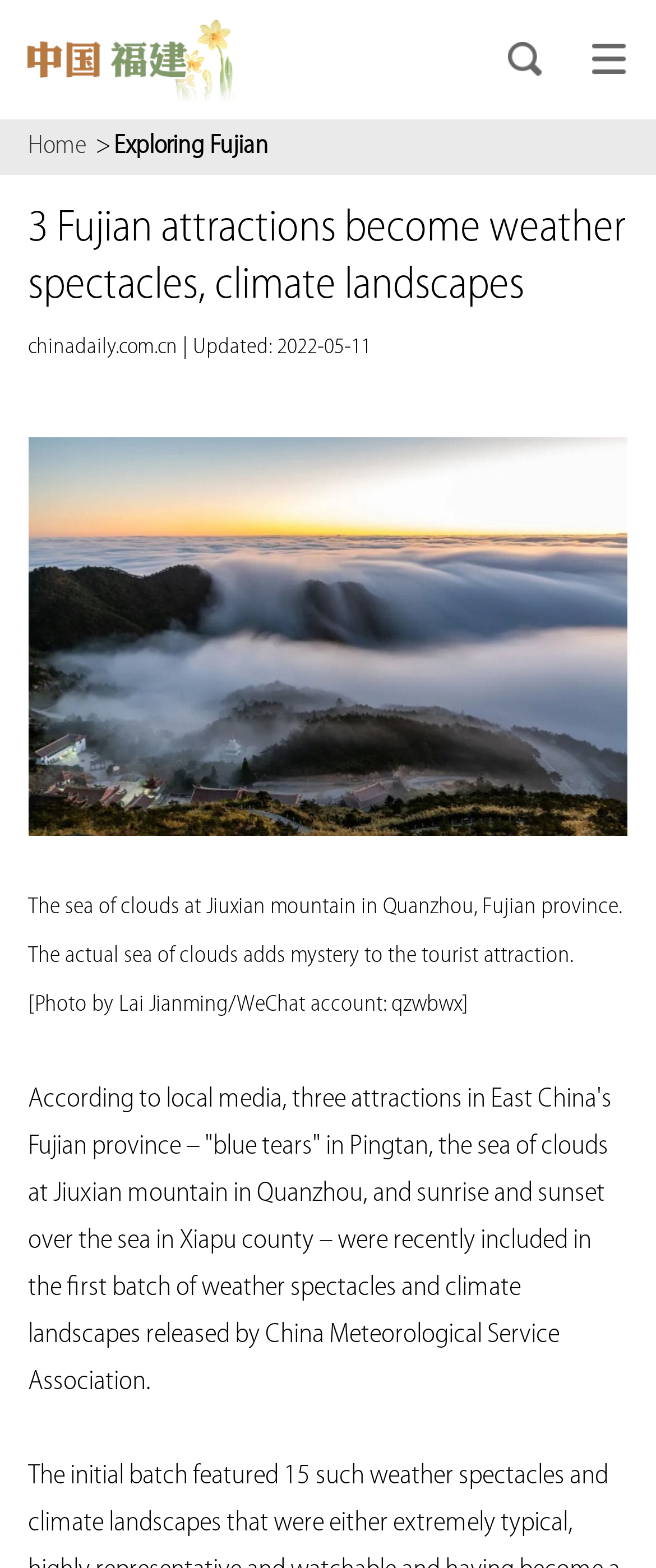Respond to the following question using a concise word or phrase: 
What is the location of the sea of clouds attraction?

Quanzhou